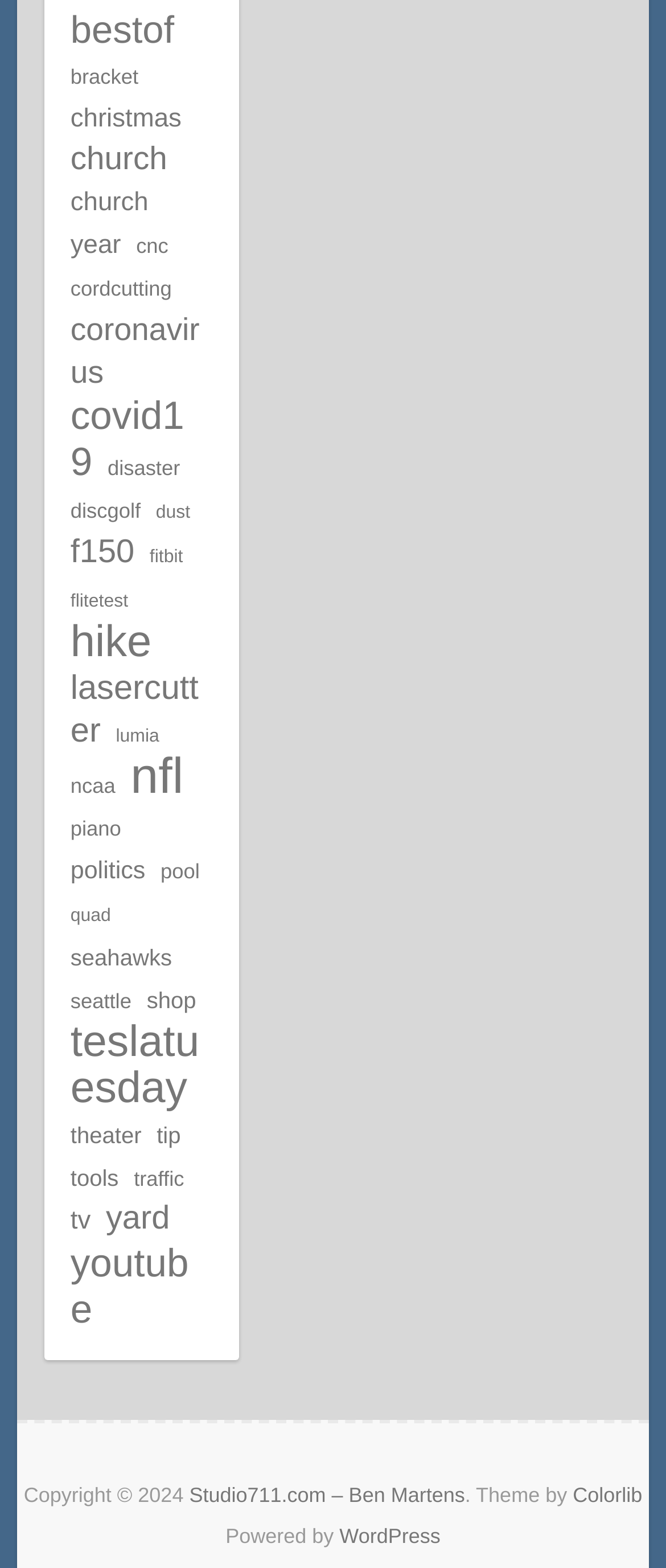What is the theme of the website?
Answer with a single word or phrase by referring to the visual content.

Blog